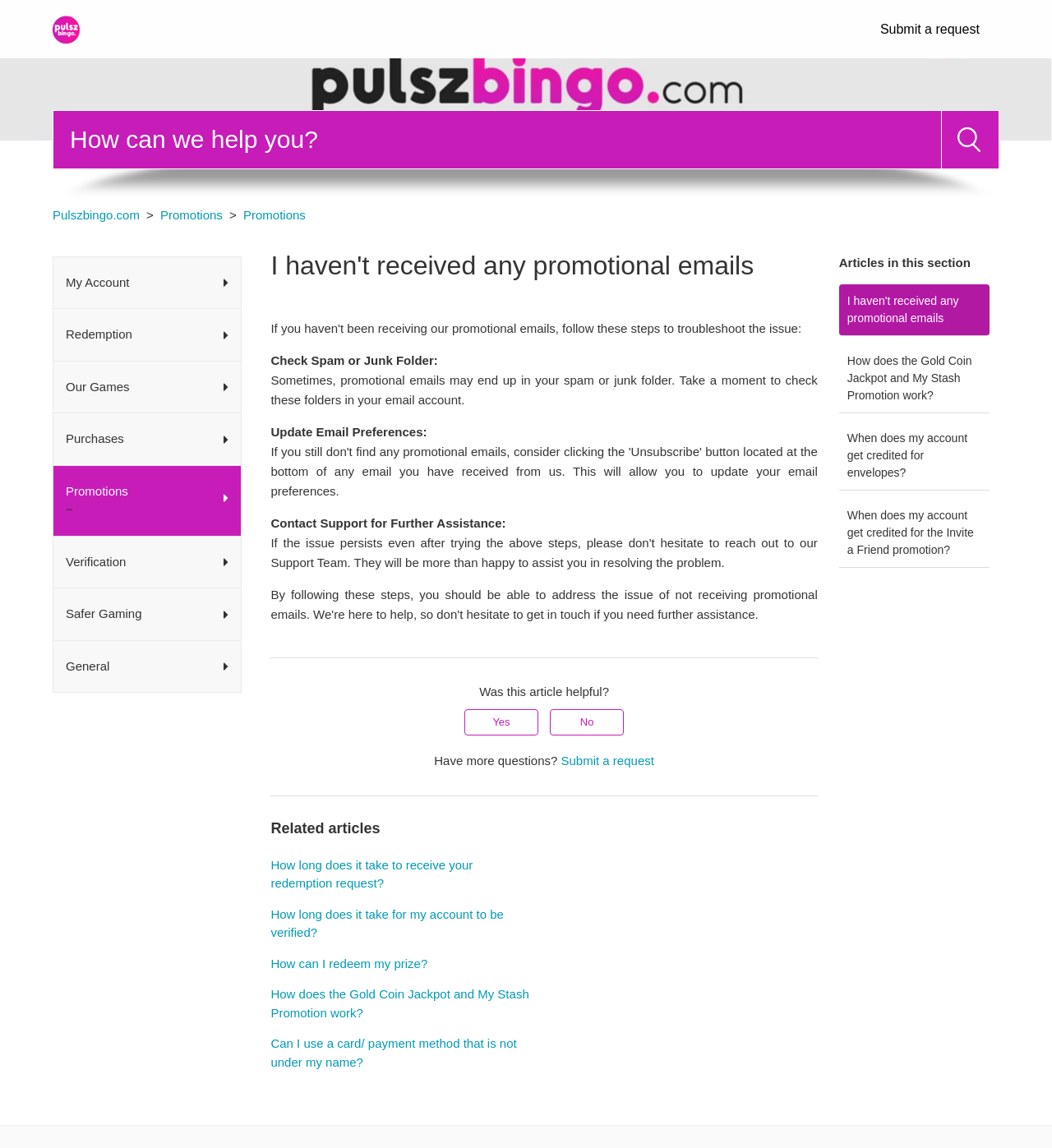Extract the bounding box coordinates of the UI element described by: "Submit a request". The coordinates should include four float numbers ranging from 0 to 1, e.g., [left, top, right, bottom].

[0.533, 0.657, 0.622, 0.669]